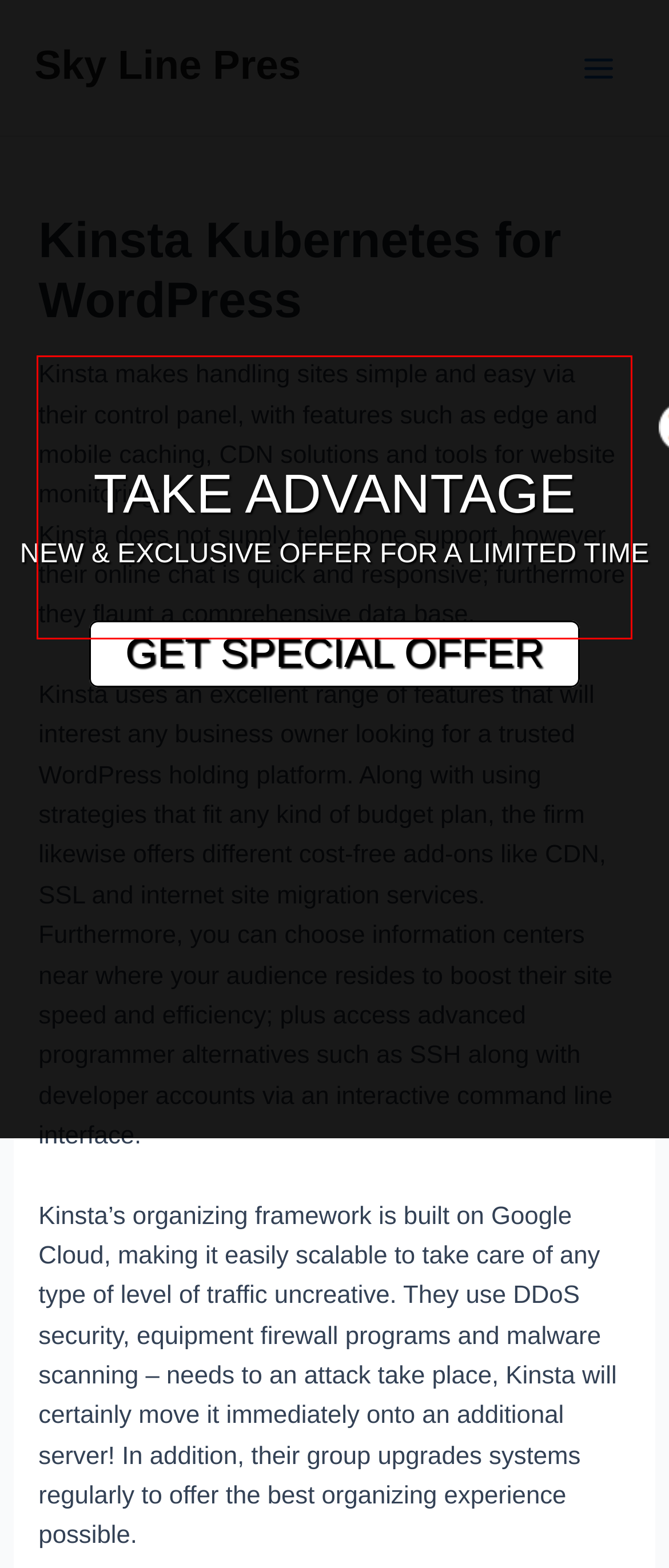You are provided with a screenshot of a webpage that includes a red bounding box. Extract and generate the text content found within the red bounding box.

Kinsta makes handling sites simple and easy via their control panel, with features such as edge and mobile caching, CDN solutions and tools for website monitoring. Kinsta does not supply telephone support, however their online chat is quick and responsive; furthermore they flaunt a comprehensive data base.